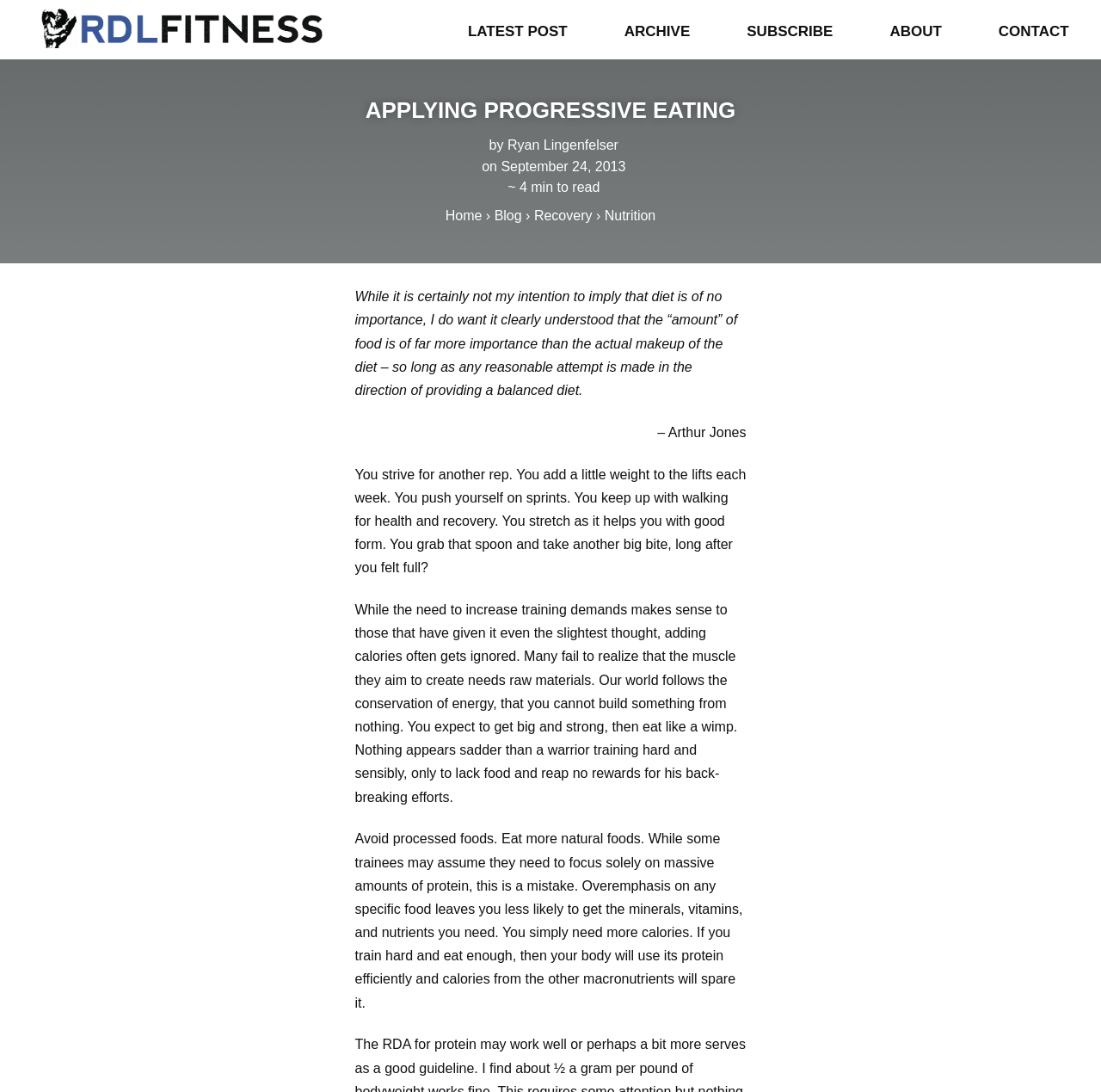Indicate the bounding box coordinates of the clickable region to achieve the following instruction: "Click the 'RDLFITNESS Desktop Home Logo'."

[0.0, 0.008, 0.33, 0.062]